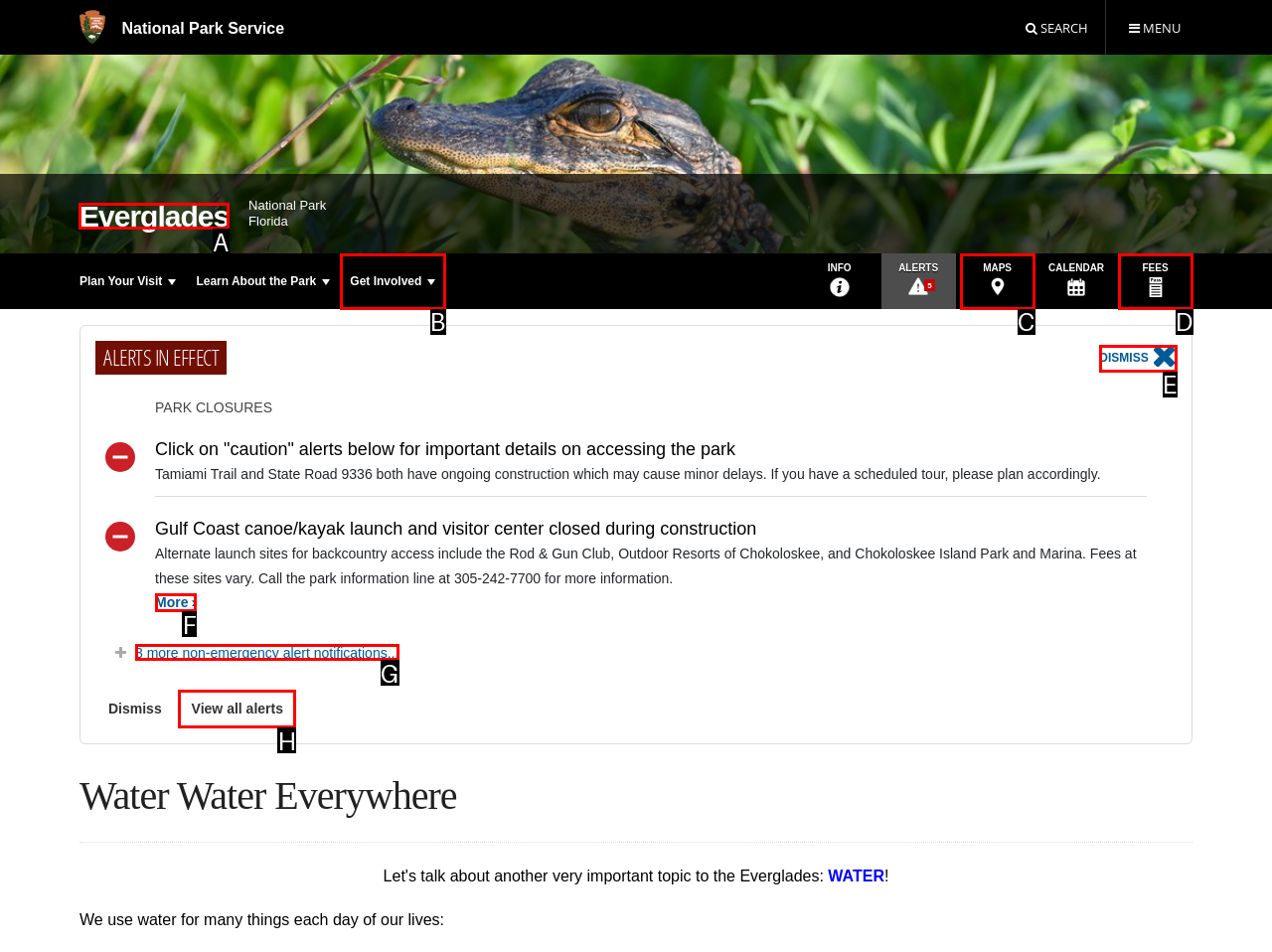Identify the letter of the UI element needed to carry out the task: Visit the Everglades page
Reply with the letter of the chosen option.

A